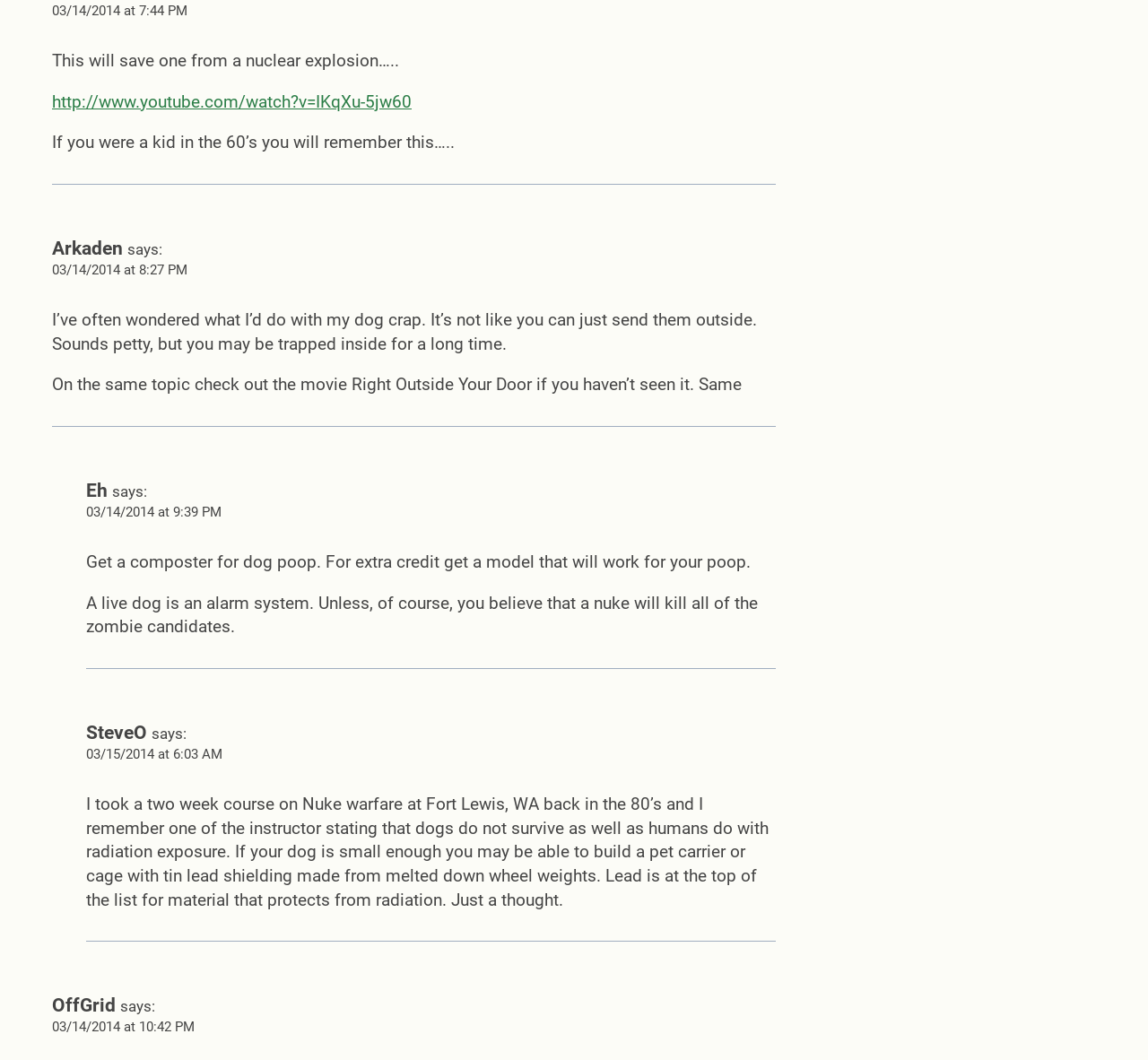Provide a brief response using a word or short phrase to this question:
What is the topic of the first article?

Nuclear explosion